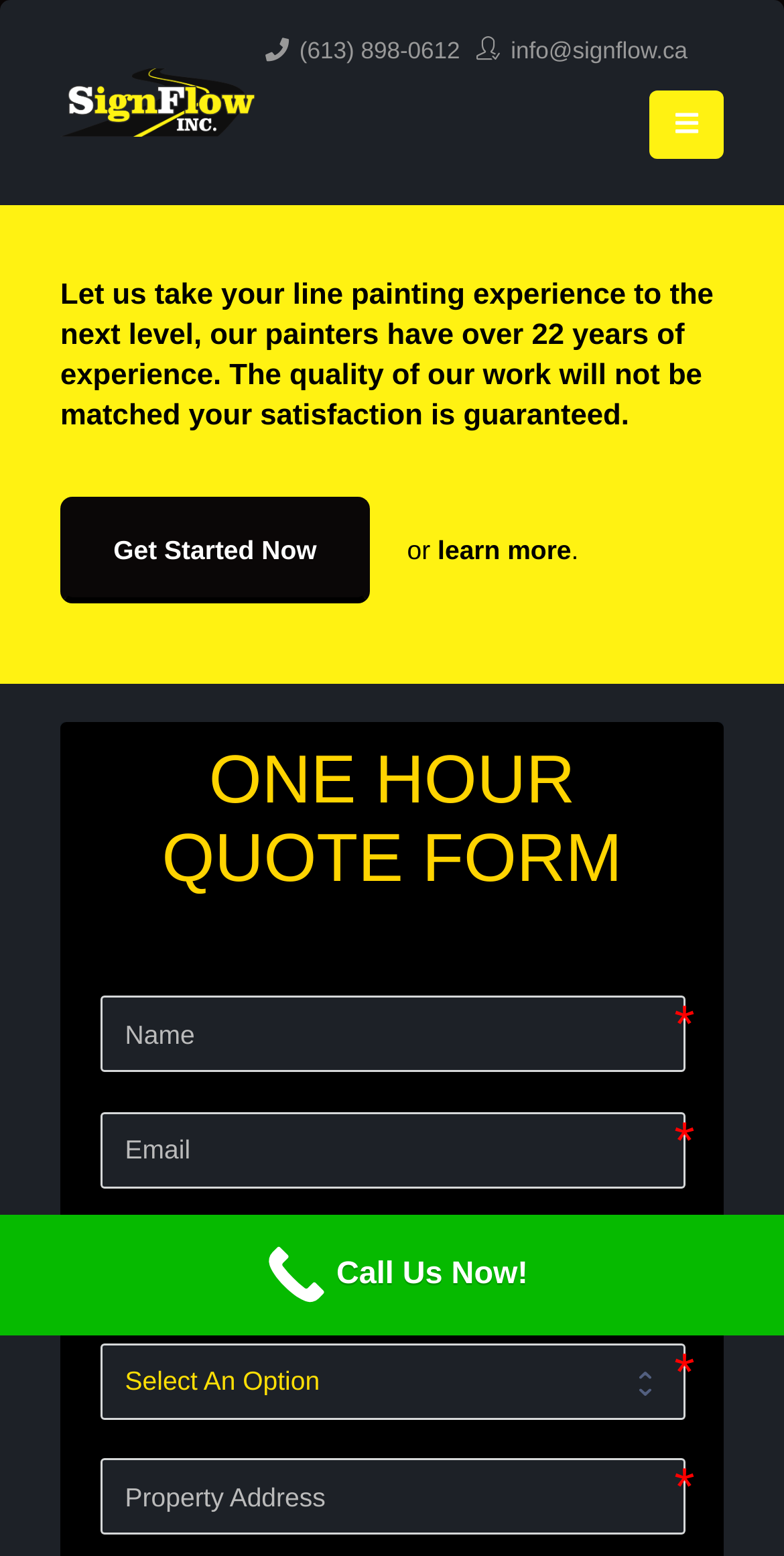Highlight the bounding box coordinates of the element that should be clicked to carry out the following instruction: "Send an email to the provided address". The coordinates must be given as four float numbers ranging from 0 to 1, i.e., [left, top, right, bottom].

[0.652, 0.025, 0.877, 0.041]